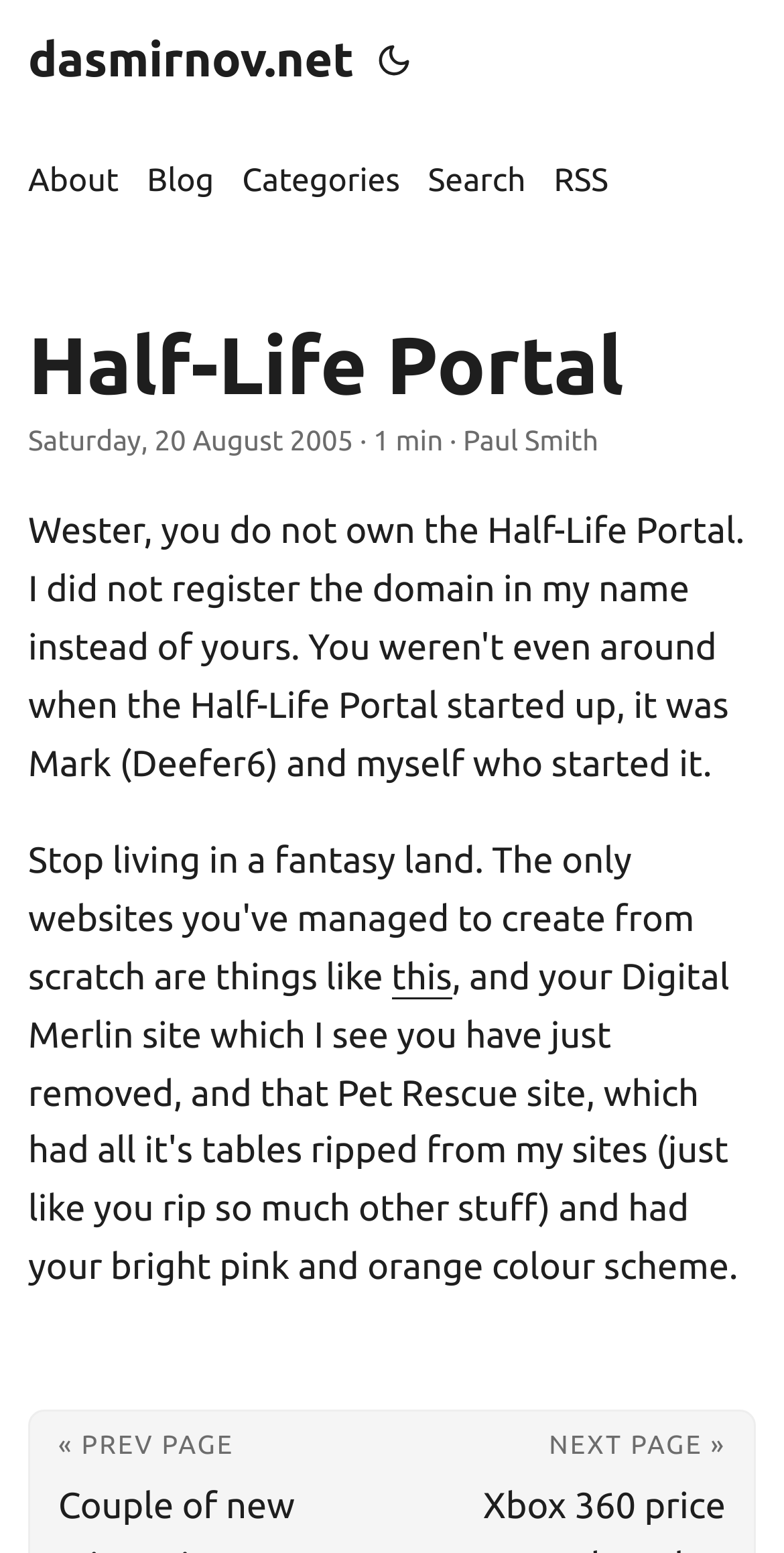Given the element description, predict the bounding box coordinates in the format (top-left x, top-left y, bottom-right x, bottom-right y). Make sure all values are between 0 and 1. Here is the element description: Blog

[0.187, 0.078, 0.273, 0.155]